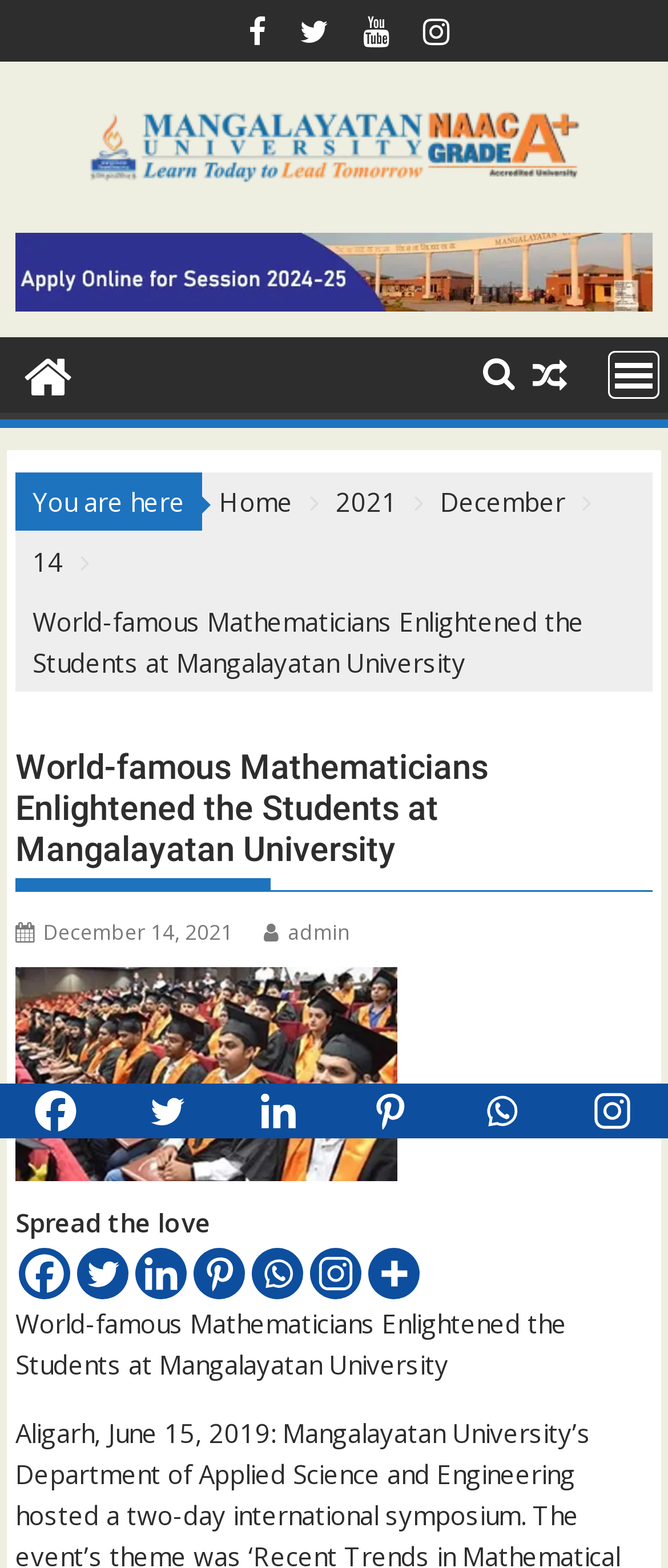Please provide the bounding box coordinates for the element that needs to be clicked to perform the following instruction: "Click the Facebook link". The coordinates should be given as four float numbers between 0 and 1, i.e., [left, top, right, bottom].

[0.028, 0.796, 0.105, 0.829]